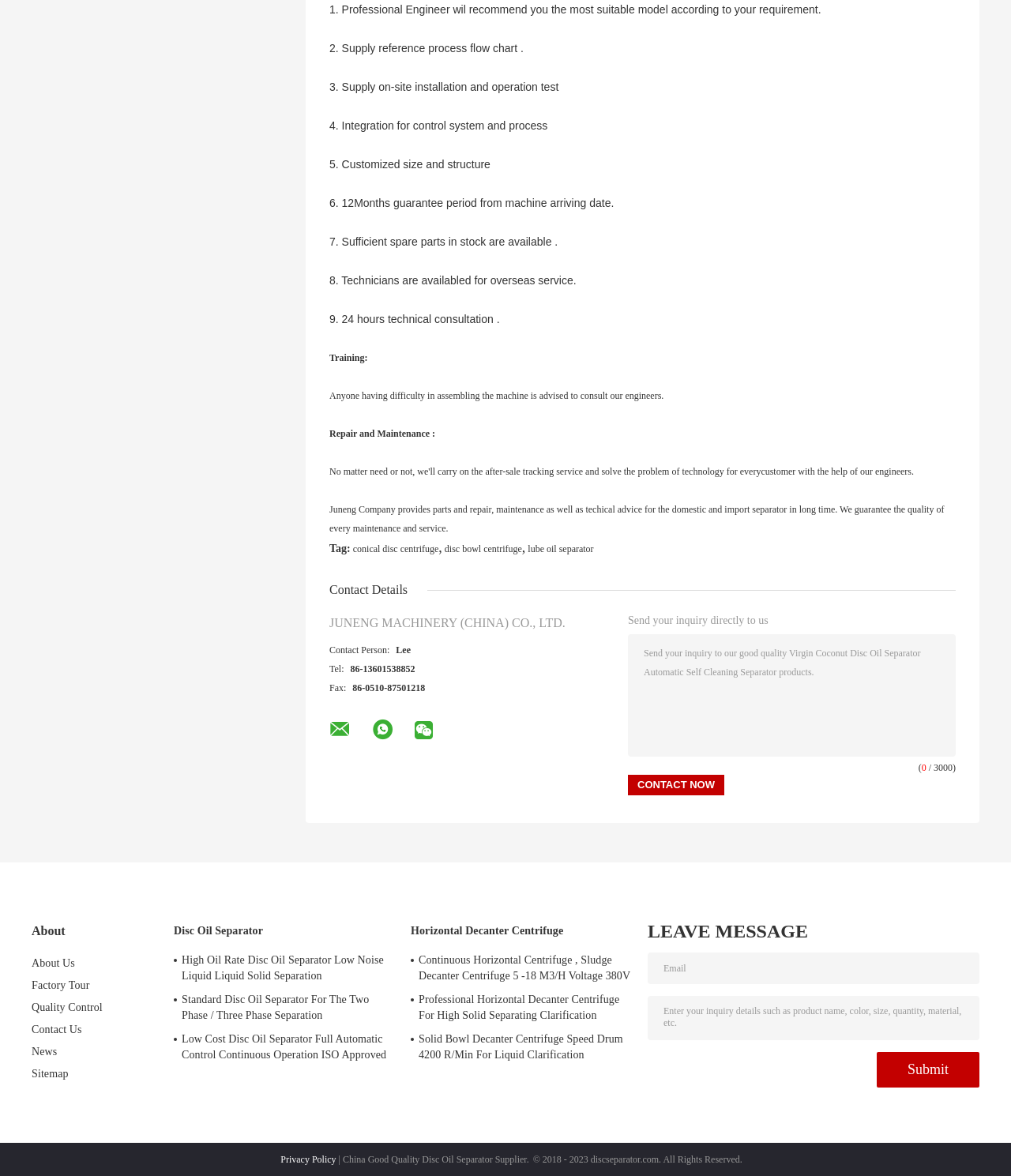Please determine the bounding box coordinates of the area that needs to be clicked to complete this task: 'Enter your inquiry details in the text box'. The coordinates must be four float numbers between 0 and 1, formatted as [left, top, right, bottom].

[0.621, 0.539, 0.945, 0.643]